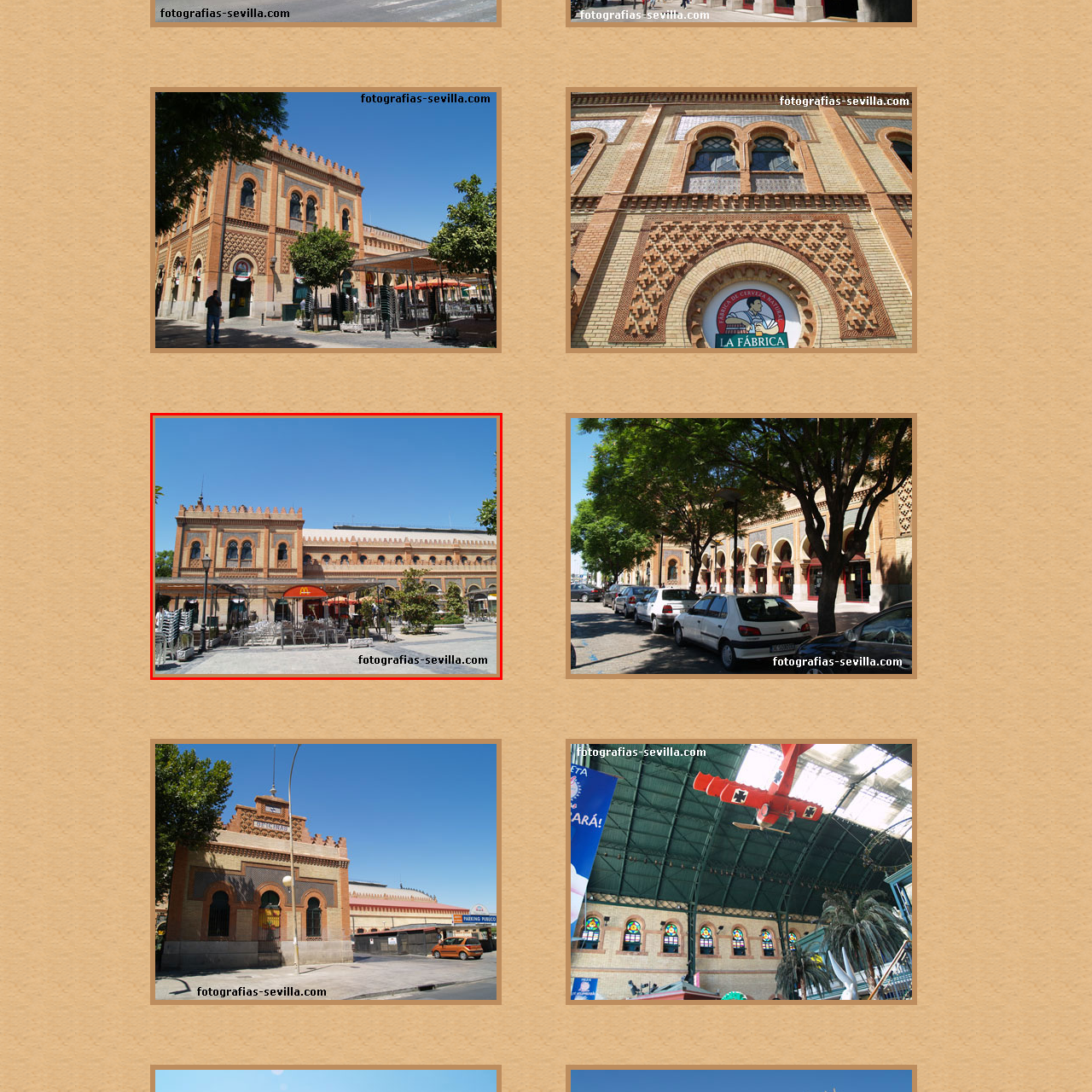Offer a detailed description of the content within the red-framed image.

The image captures a vibrant scene of the Plaza de Armas shopping center, showcasing its distinct architectural style. The building features a striking brick facade adorned with decorative elements, highlighted by a series of arched windows and a rooftop with a crenellated design. In the foreground, outdoor seating arrangements can be seen, suggesting a lively atmosphere where visitors can enjoy meals al fresco. A prominent McDonald's logo indicates the presence of fast food options, blending modern amenities with the historical charm of the plaza. Lush greenery surrounds the area, enhancing the inviting and recreational vibe of this popular shopping destination. The clear blue sky above adds to the overall brightness of the scene, inviting patrons to explore and relax in this bustling urban space.